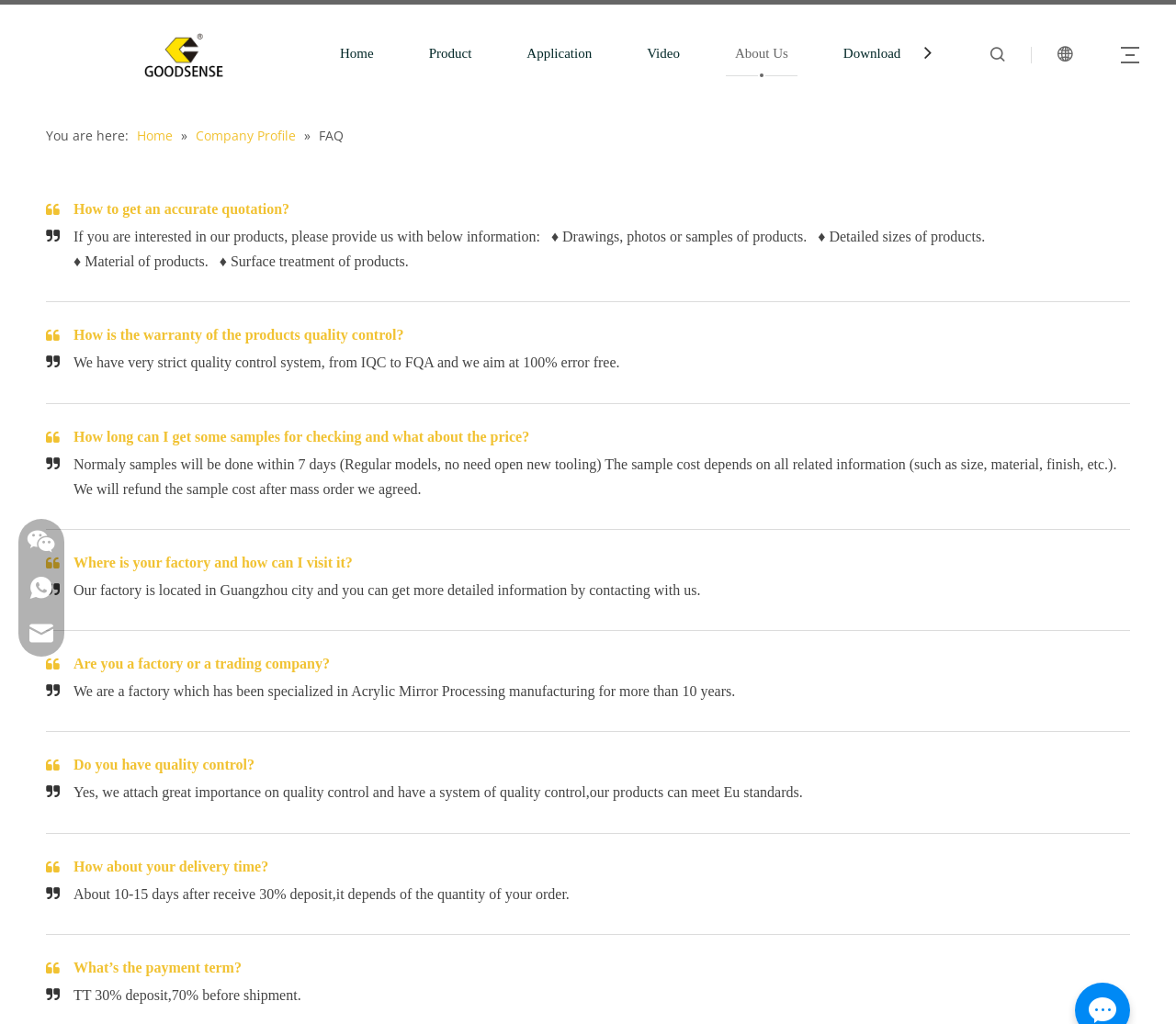Pinpoint the bounding box coordinates for the area that should be clicked to perform the following instruction: "Click the 'Home' link".

[0.266, 0.04, 0.341, 0.065]